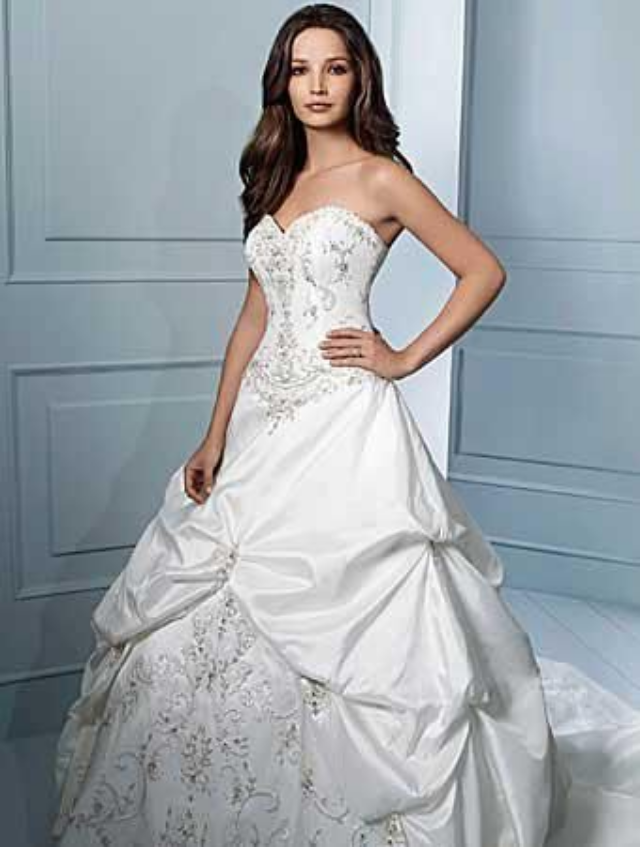Use a single word or phrase to answer this question: 
What is the atmosphere of the image?

Serene and sophisticated